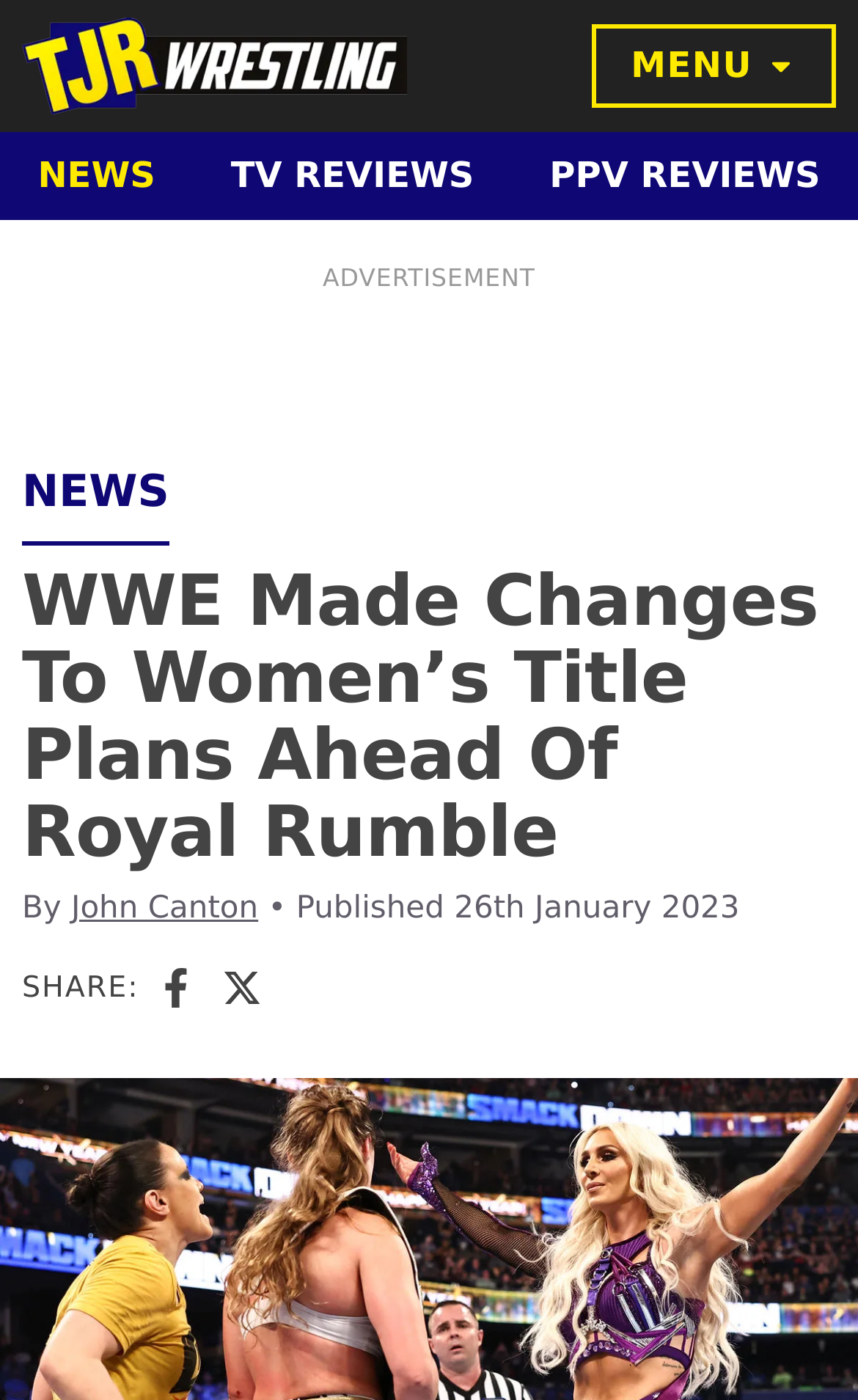Pinpoint the bounding box coordinates of the clickable element needed to complete the instruction: "Go to NEWS page". The coordinates should be provided as four float numbers between 0 and 1: [left, top, right, bottom].

[0.0, 0.095, 0.225, 0.158]